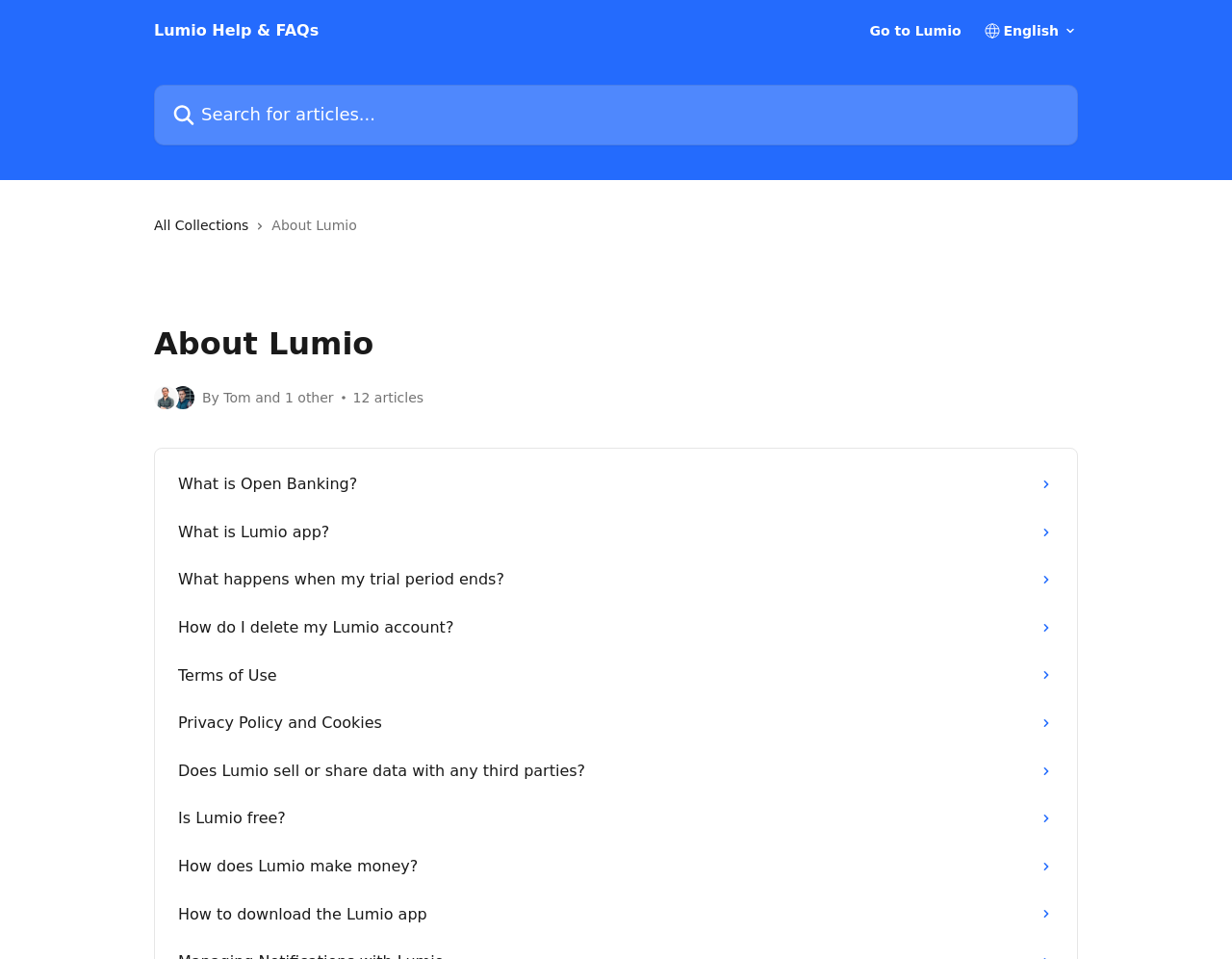Provide the bounding box coordinates for the area that should be clicked to complete the instruction: "View How to download the Lumio app".

[0.135, 0.928, 0.865, 0.978]